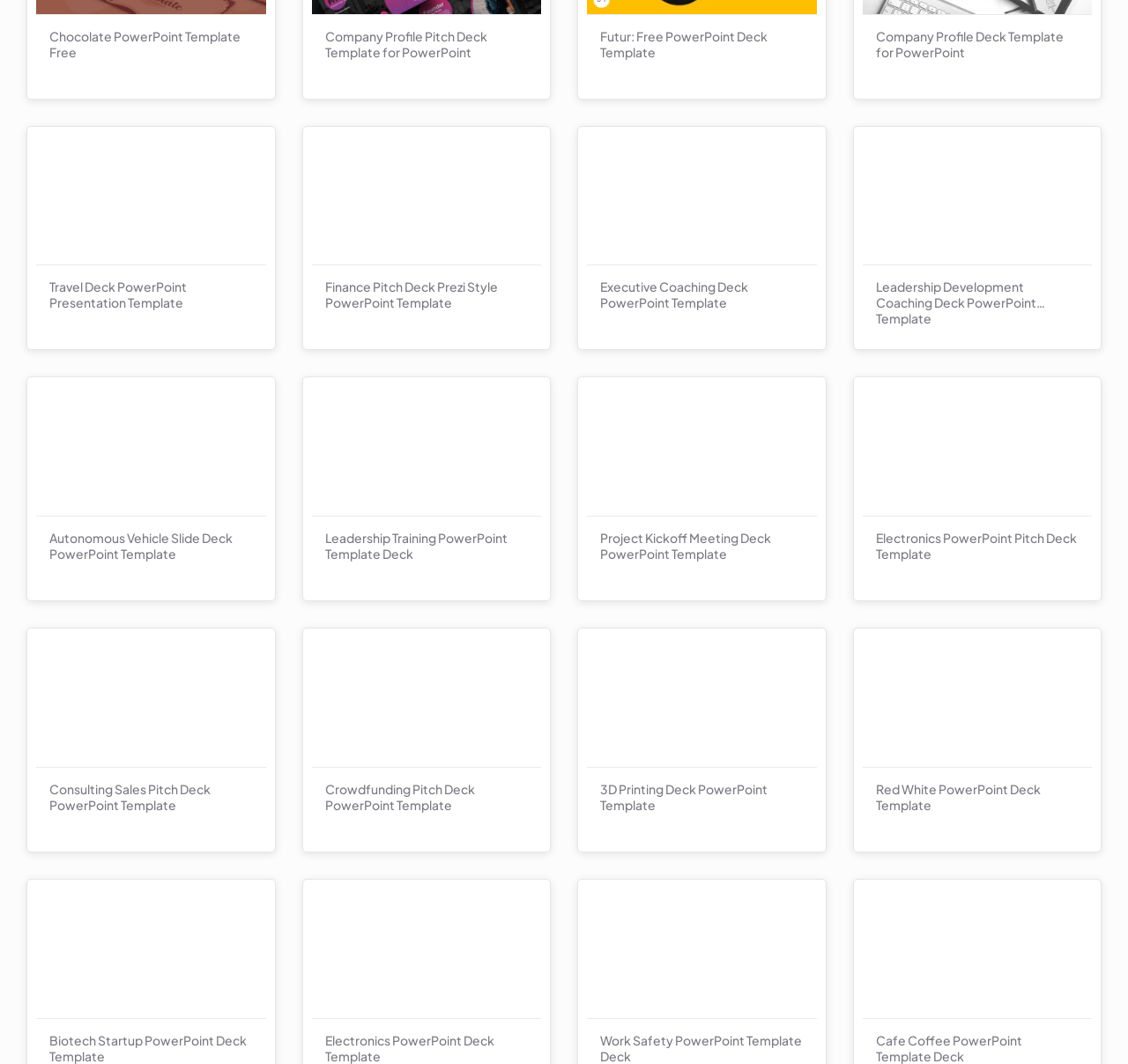Determine the bounding box coordinates of the clickable region to follow the instruction: "View the 'Travel Deck PowerPoint Presentation Template'".

[0.044, 0.262, 0.224, 0.292]